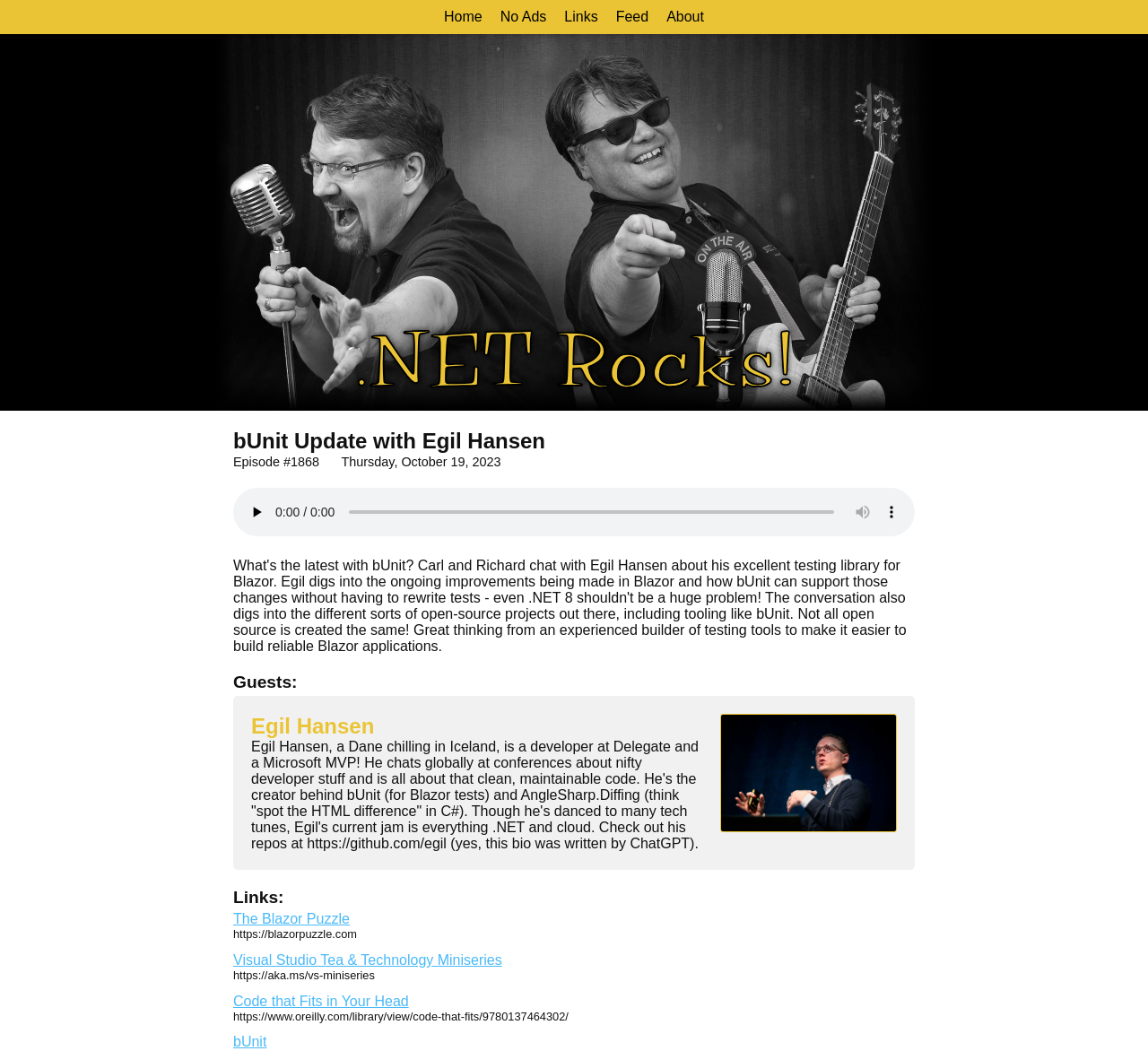Answer in one word or a short phrase: 
What is the title of the first link?

The Blazor Puzzle